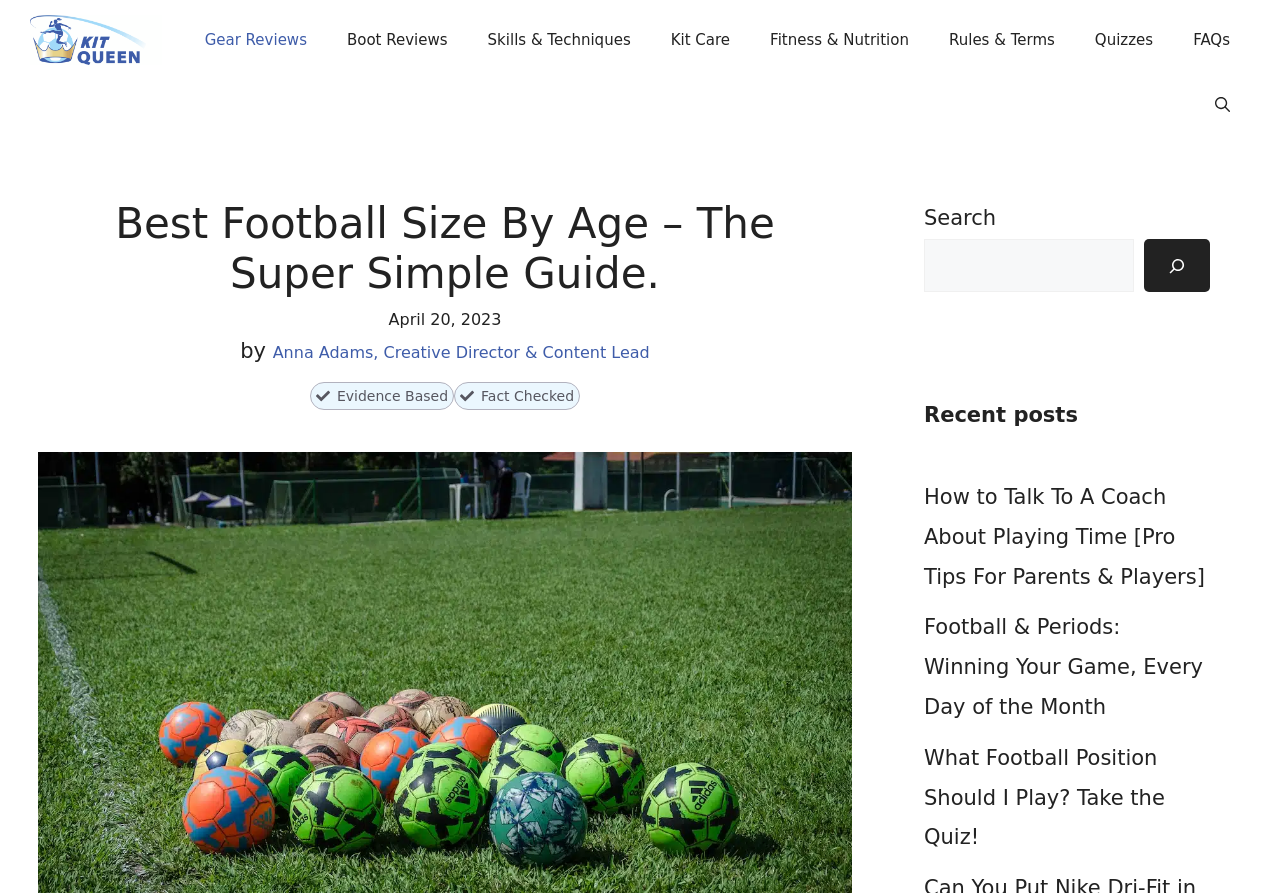What is the purpose of the search bar?
Provide an in-depth and detailed answer to the question.

I found the purpose of the search bar by looking at its location and label, which is 'Search', and it is accompanied by a search box and a button, indicating that it is used to search the website.